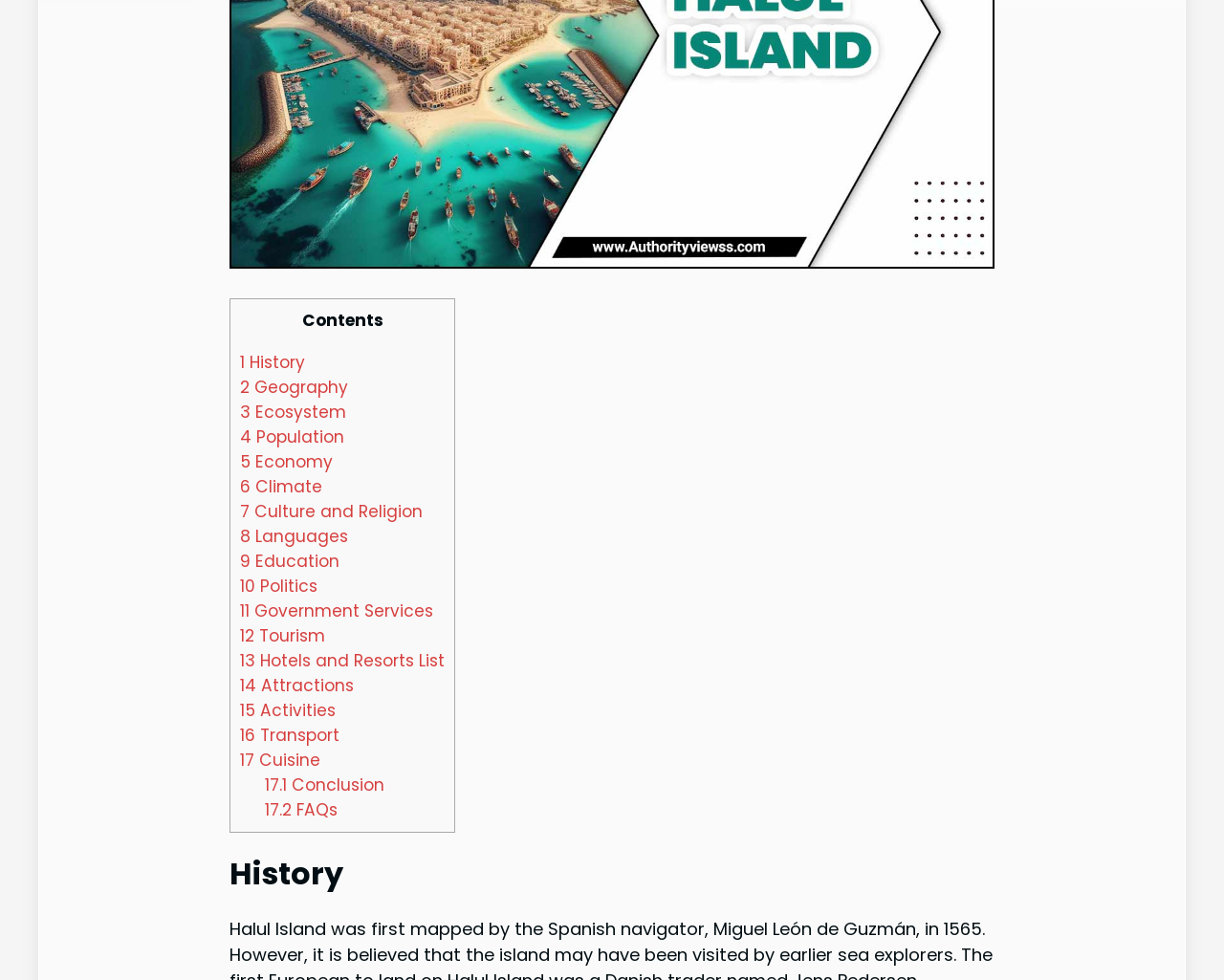Determine the bounding box coordinates of the clickable region to execute the instruction: "read about Ecosystem". The coordinates should be four float numbers between 0 and 1, denoted as [left, top, right, bottom].

[0.196, 0.409, 0.283, 0.432]